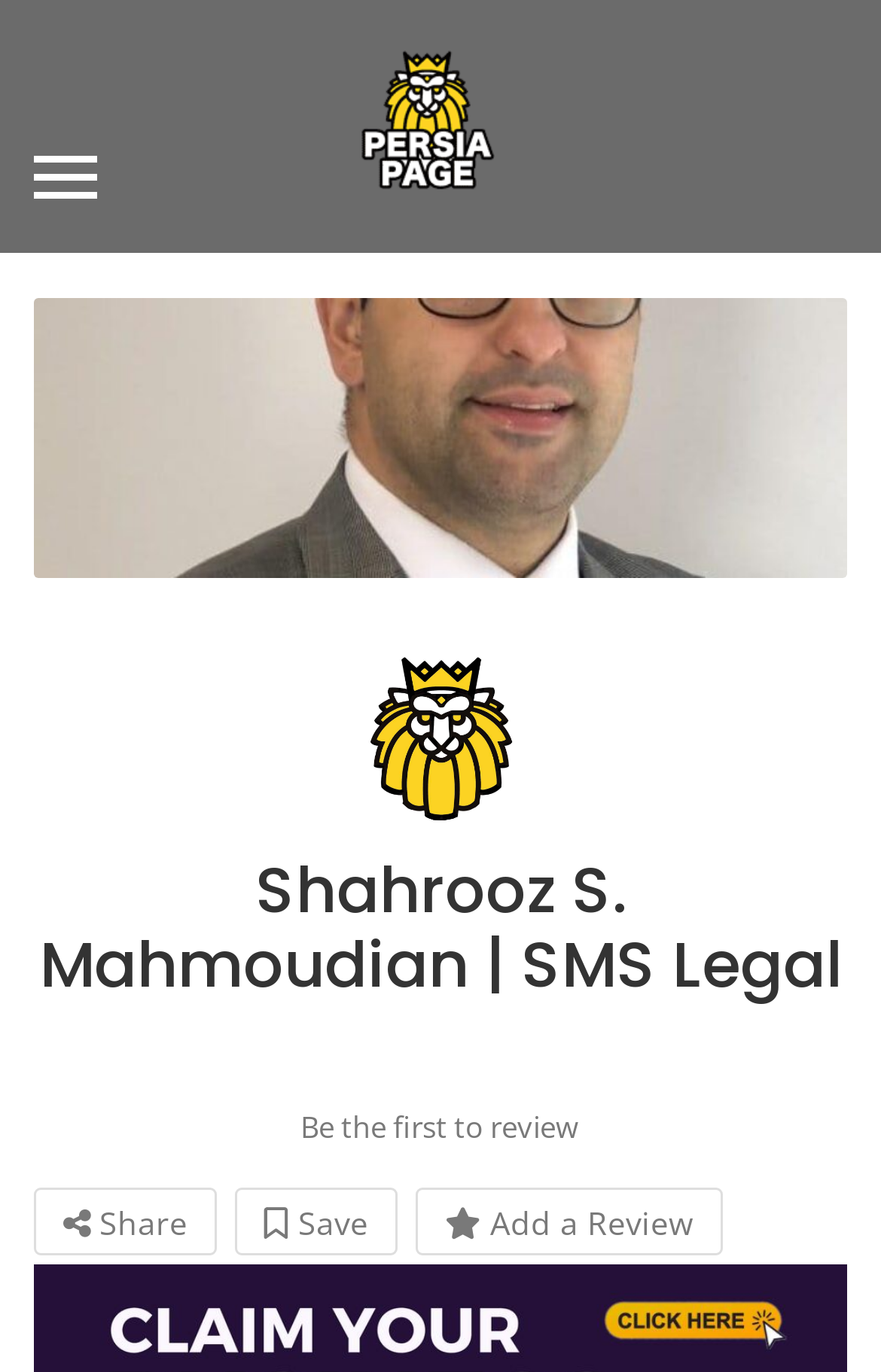Bounding box coordinates are specified in the format (top-left x, top-left y, bottom-right x, bottom-right y). All values are floating point numbers bounded between 0 and 1. Please provide the bounding box coordinate of the region this sentence describes: Add a Review

[0.472, 0.866, 0.821, 0.916]